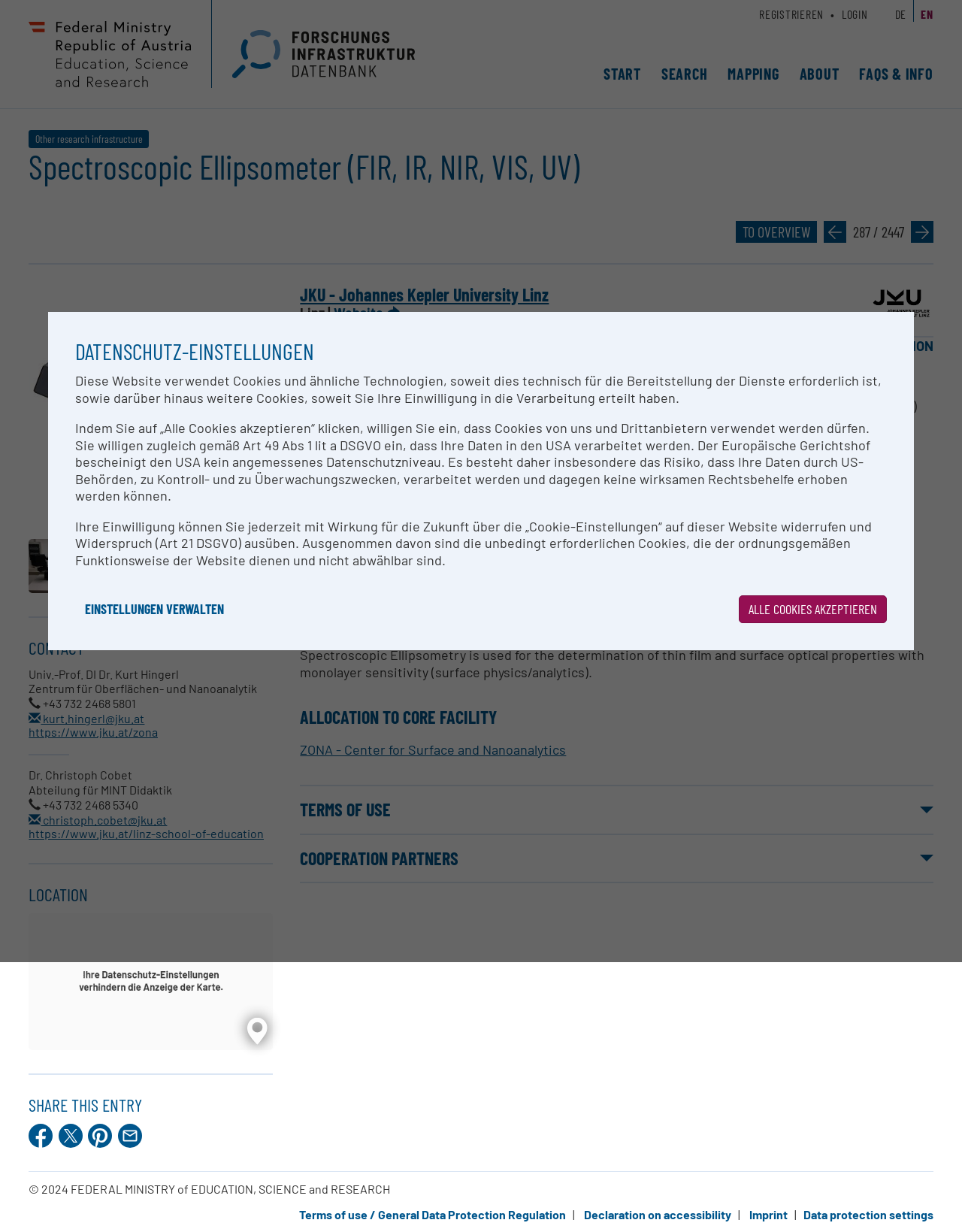Using the description "Facebook-f", locate and provide the bounding box of the UI element.

None